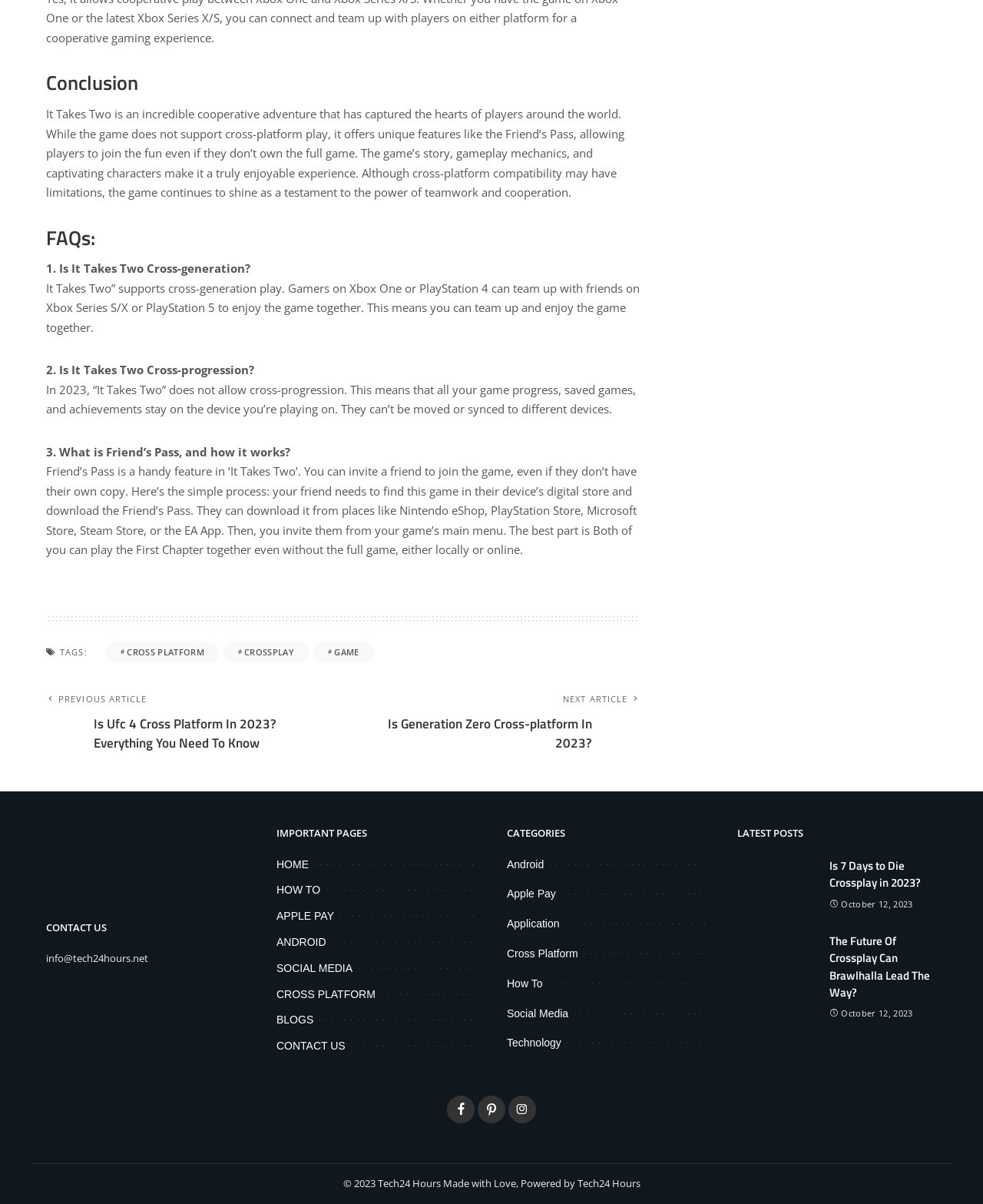Does It Takes Two support cross-platform play?
Look at the image and answer with only one word or phrase.

No